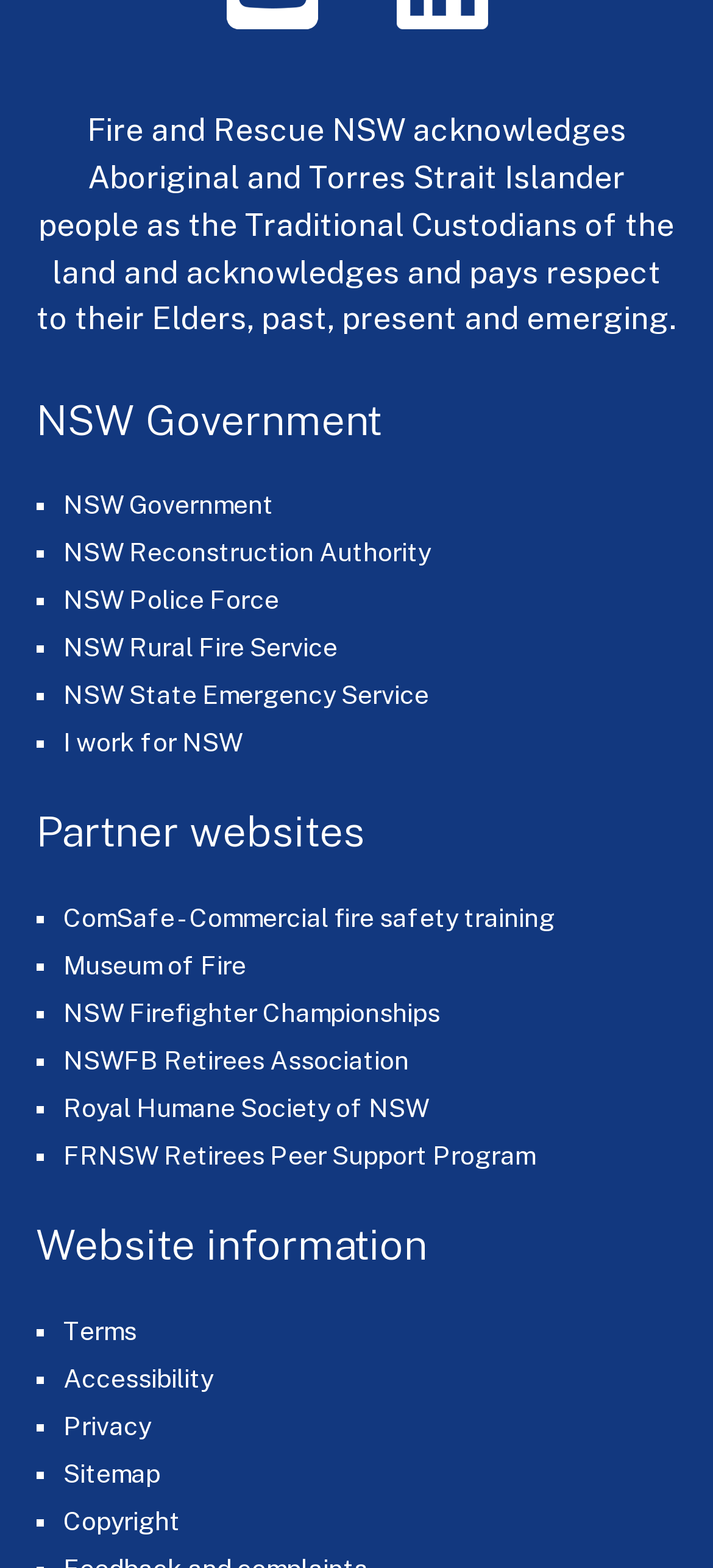Indicate the bounding box coordinates of the element that needs to be clicked to satisfy the following instruction: "View Terms". The coordinates should be four float numbers between 0 and 1, i.e., [left, top, right, bottom].

[0.088, 0.839, 0.191, 0.858]